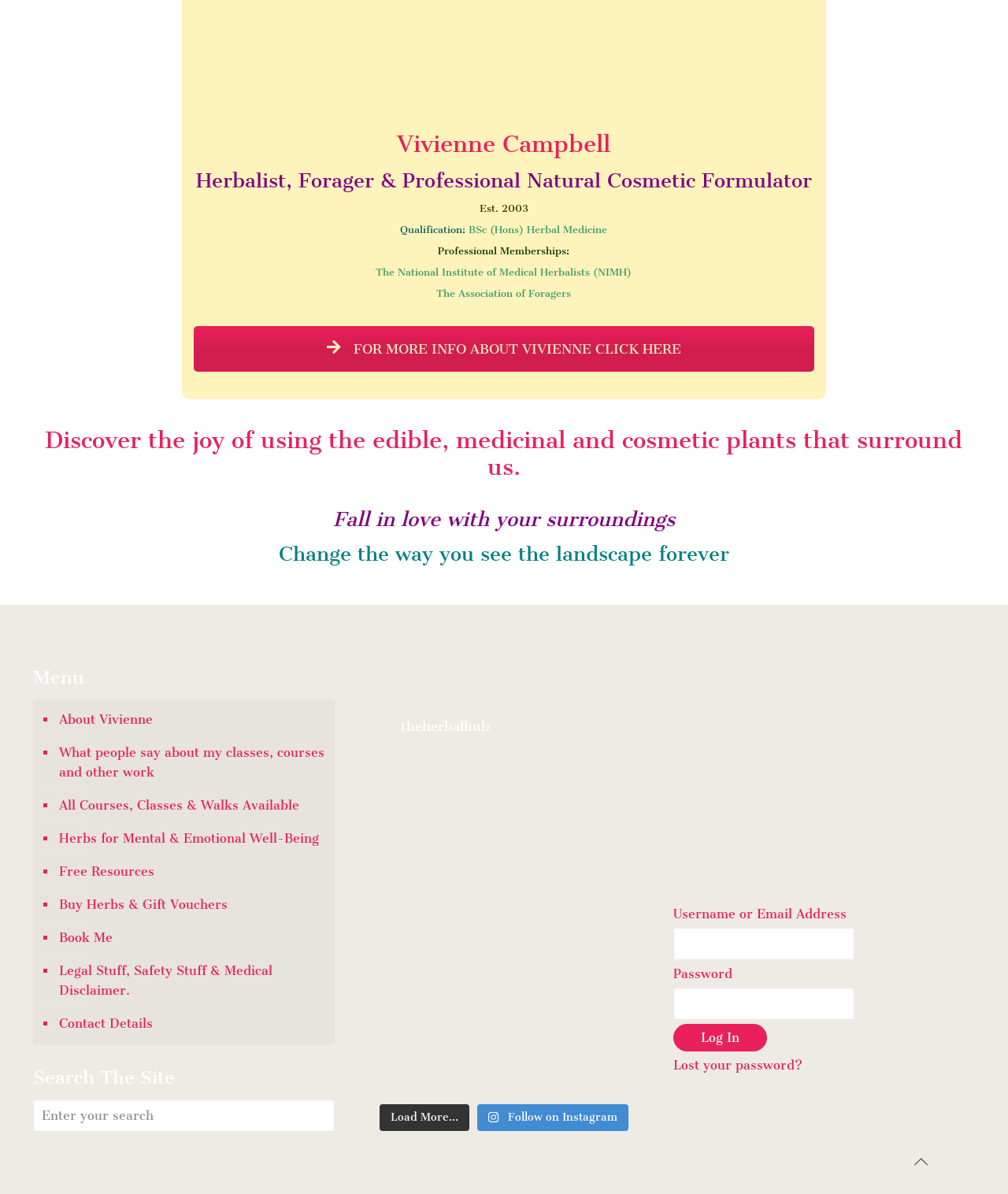Indicate the bounding box coordinates of the element that must be clicked to execute the instruction: "Open the 'winonajob4.jpg' image". The coordinates should be given as four float numbers between 0 and 1, i.e., [left, top, right, bottom].

None